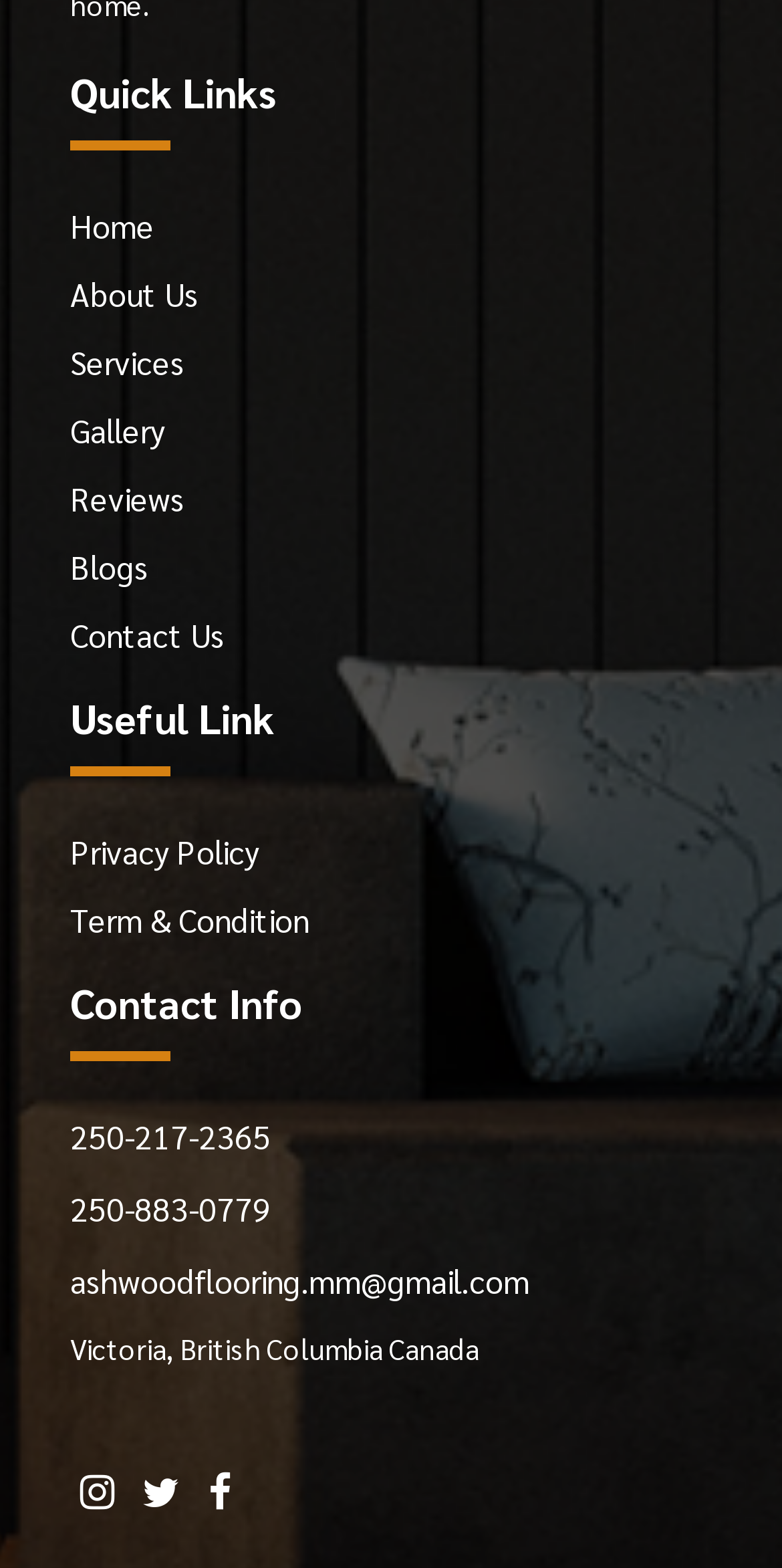What is the location listed?
Using the image as a reference, deliver a detailed and thorough answer to the question.

I looked at the 'Contact Info' section and found the location listed as 'Victoria, British Columbia Canada'.